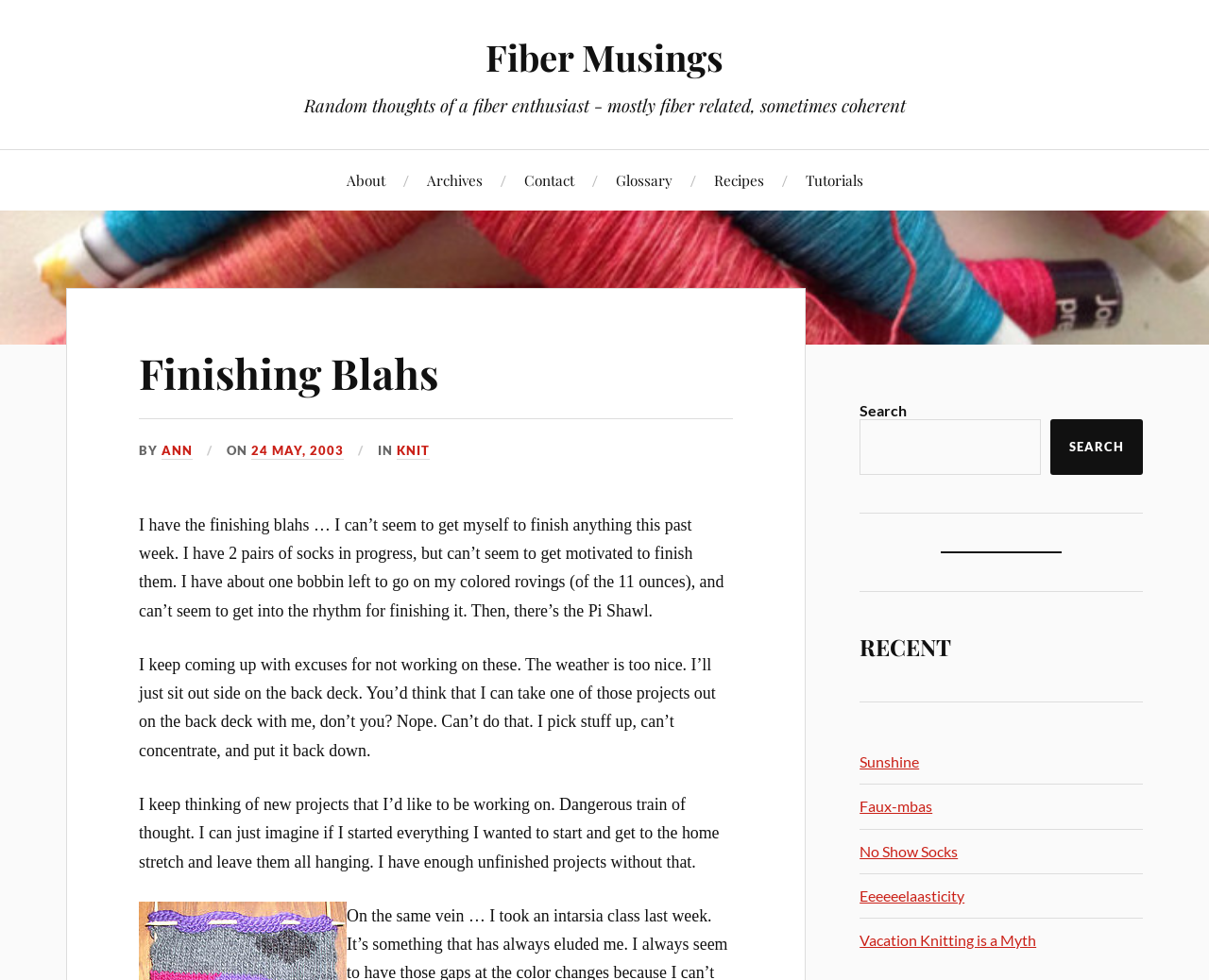Please identify the bounding box coordinates of the element's region that should be clicked to execute the following instruction: "Read the 'Finishing Blahs' article". The bounding box coordinates must be four float numbers between 0 and 1, i.e., [left, top, right, bottom].

[0.115, 0.352, 0.606, 0.408]